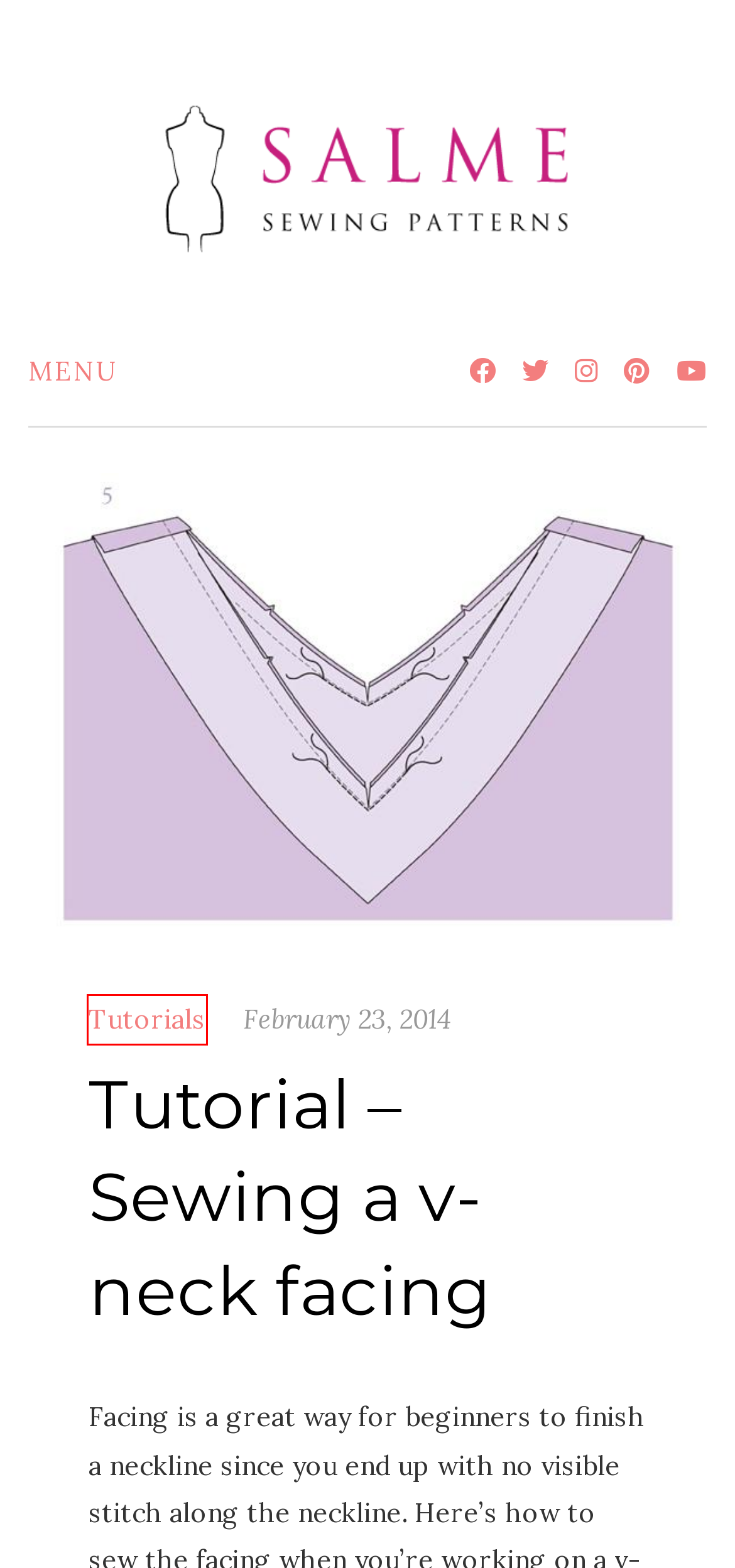You have a screenshot of a webpage with a red rectangle bounding box around an element. Identify the best matching webpage description for the new page that appears after clicking the element in the bounding box. The descriptions are:
A. Tutorials | Salme Sewing patterns
B. Hagen skirt sew-along – Part 4 | Salme Sewing patterns
C. New sewing blog | Salme Sewing patterns
D. Pattern Making | Salme Sewing patterns
E. Salme Sewing patterns | Maker of fashion. Creating my handmade wardrobe
F. Hagen skirt free downloadable pocket variation | Salme Sewing patterns
G. Hagen skirt sew-along – Part 1 | Salme Sewing patterns
H. Olsen dress sew-along – Part 6 | Salme Sewing patterns

A